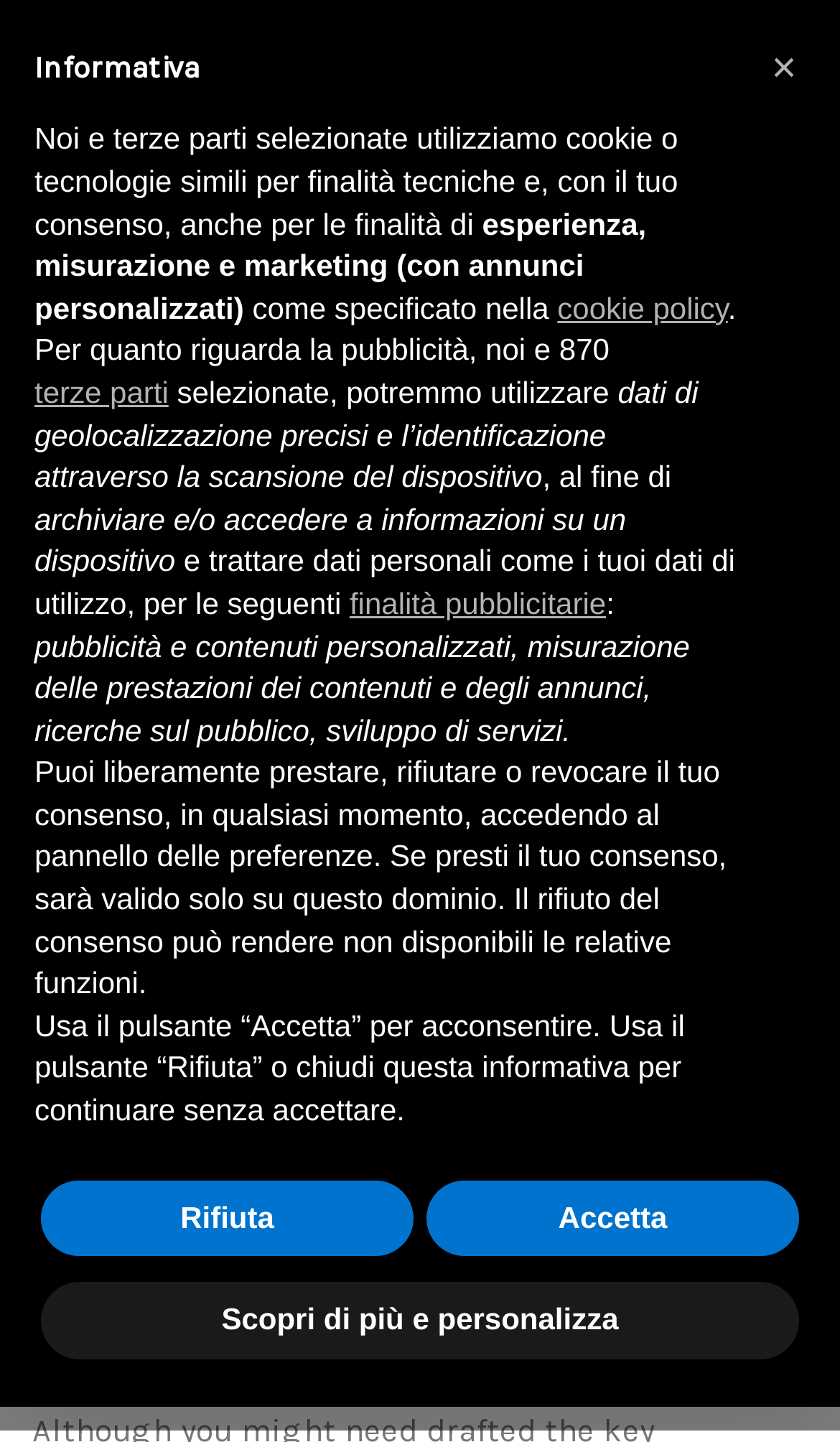Refer to the screenshot and give an in-depth answer to this question: Why is it important to manage research and extracurricular activities?

The webpage suggests that students need to manage their research and extracurricular activities effectively to avoid losing focus from their task essays, implying that poor time management can lead to a lack of focus and negatively impact their essay writing.